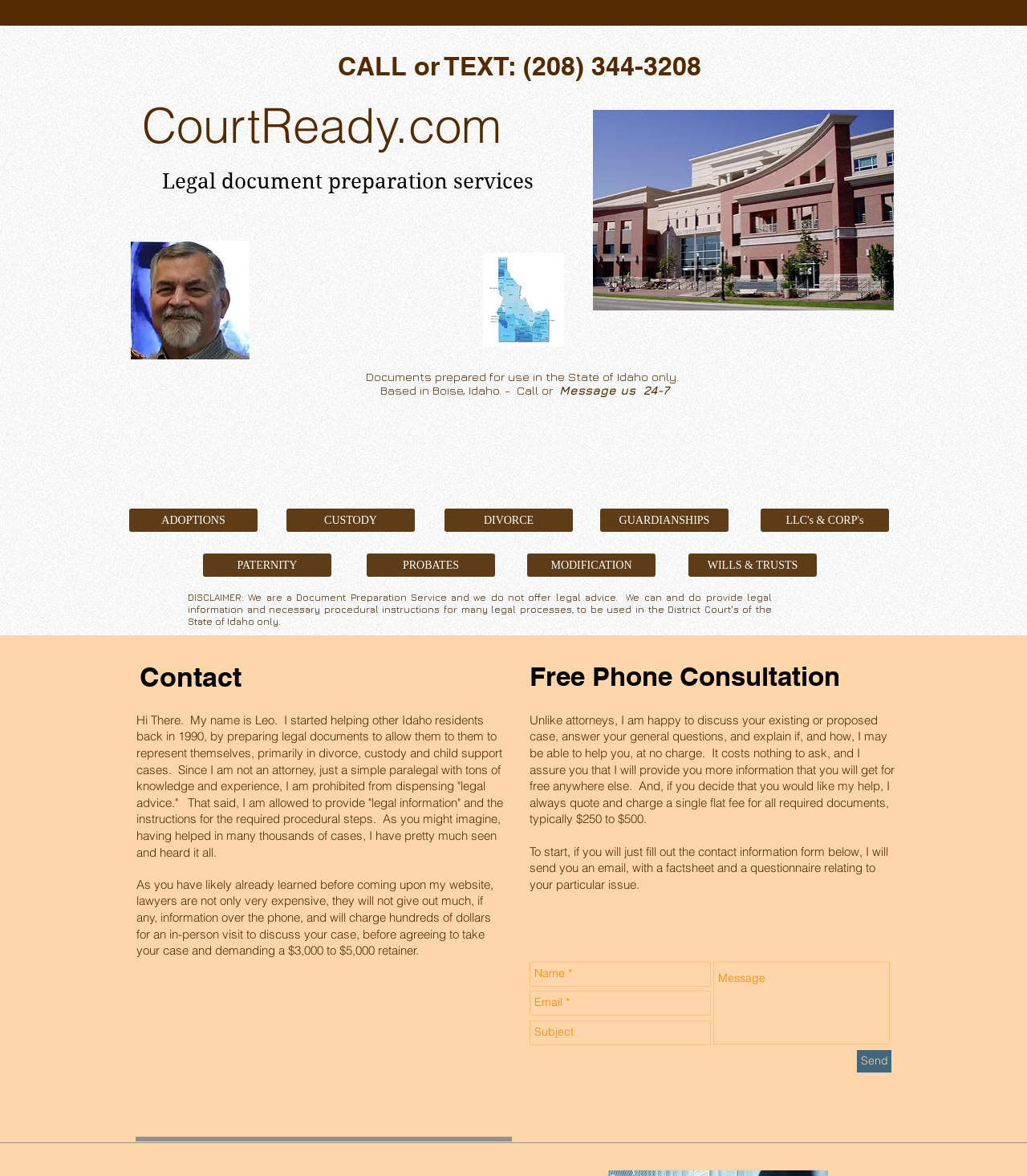Provide a one-word or short-phrase answer to the question:
What is the name of the lawyer?

Leo Wees